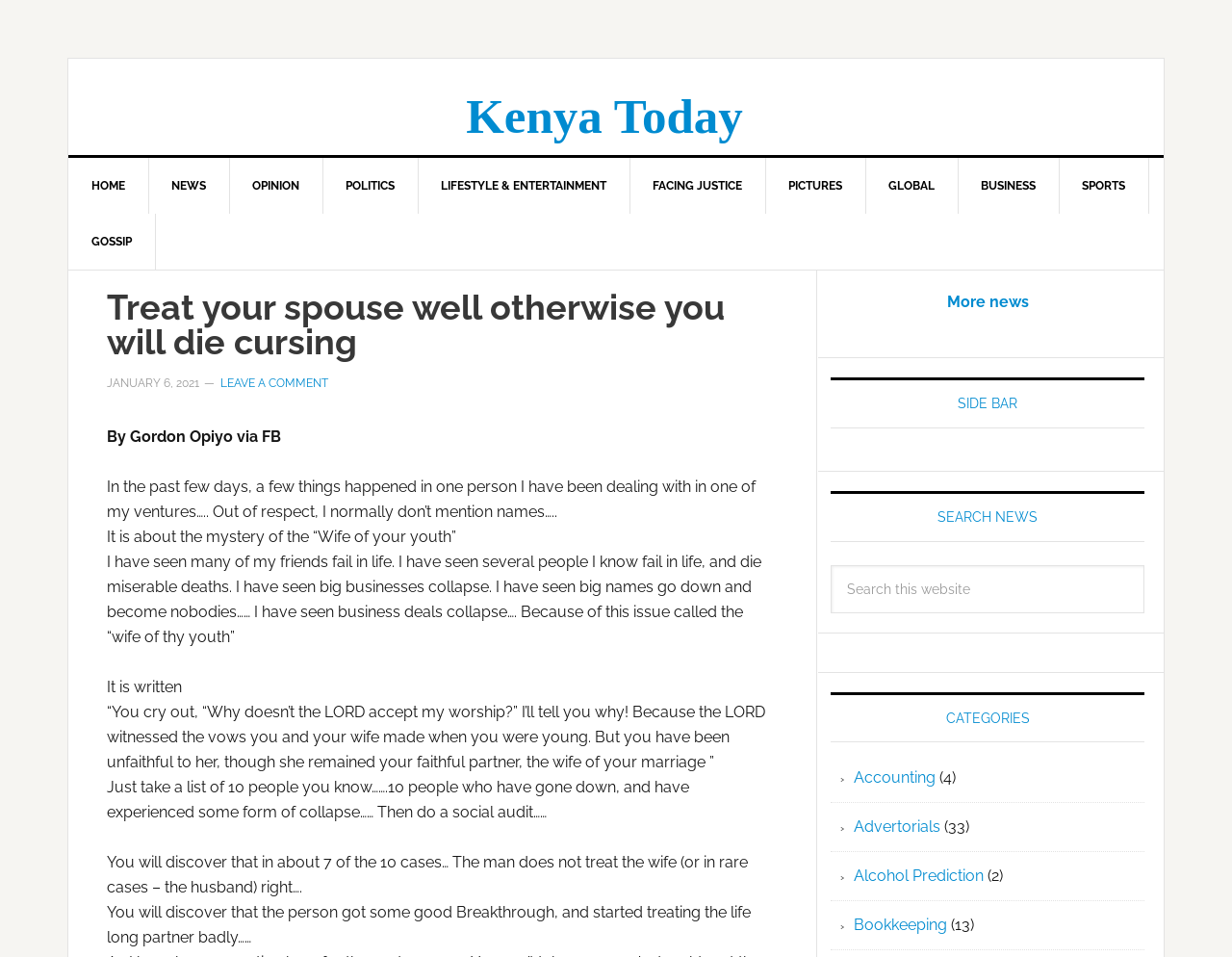Identify the bounding box coordinates of the clickable section necessary to follow the following instruction: "Browse the 'LIFESTYLE & ENTERTAINMENT' section". The coordinates should be presented as four float numbers from 0 to 1, i.e., [left, top, right, bottom].

[0.339, 0.165, 0.512, 0.223]